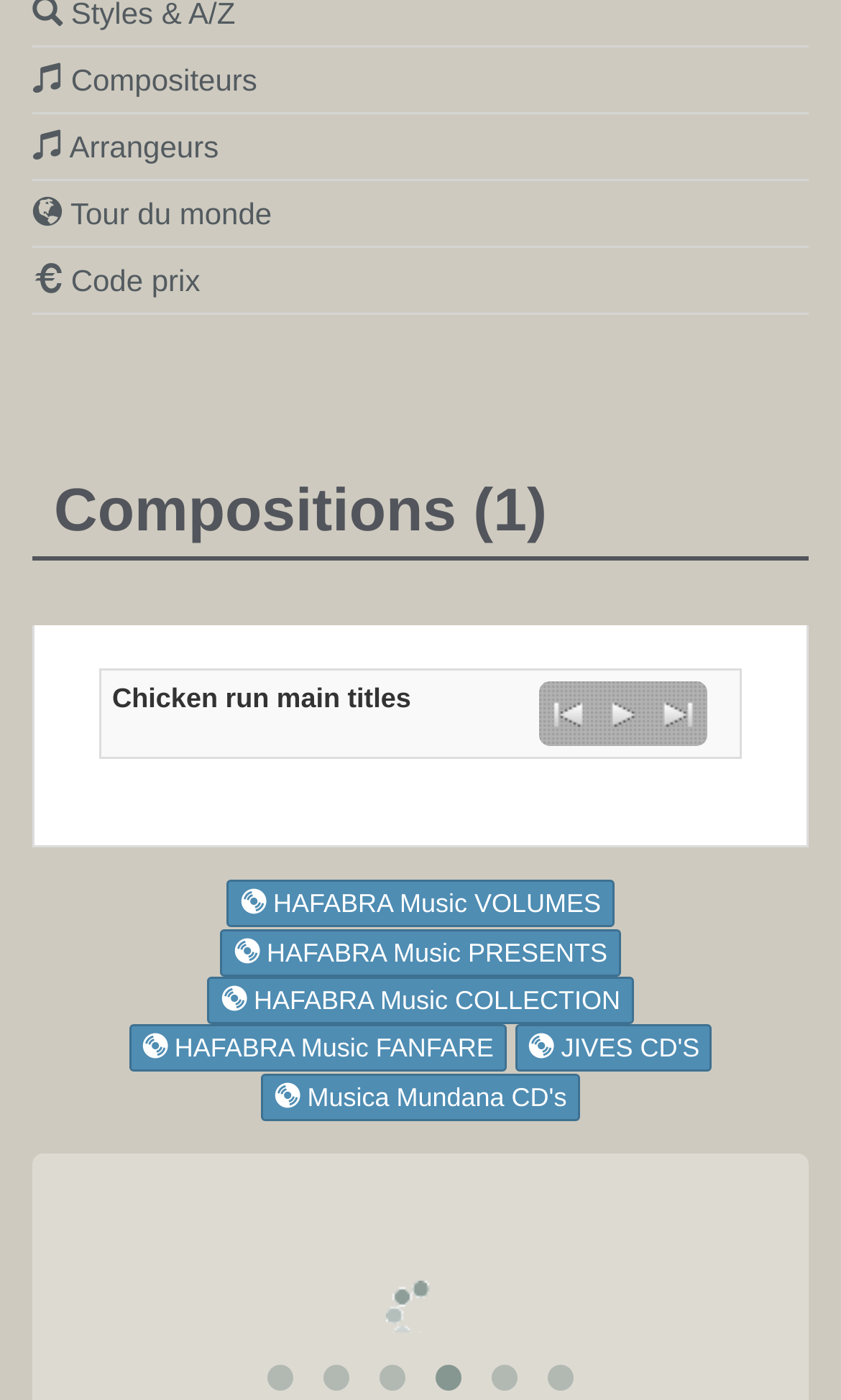Determine the bounding box coordinates for the clickable element required to fulfill the instruction: "Explore 'Musica Mundana CD's'". Provide the coordinates as four float numbers between 0 and 1, i.e., [left, top, right, bottom].

[0.311, 0.766, 0.689, 0.8]